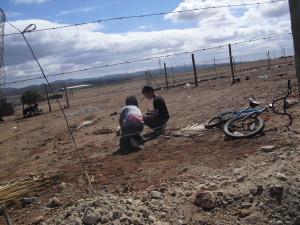Offer a detailed narrative of the scene shown in the image.

In the image titled "Playing in dust," two individuals are engaged in an activity on a dry, dusty landscape, likely set in Baja California, Mexico. The ground is bare, and sparse vegetation is visible in the background, reflecting the region's drought conditions. Surrounding them are barbed wire fences, hinting at an agricultural or rural setting. Nearby, a bicycle rests on the ground, suggesting that this area is also a place for play or leisure. The clouds in the sky indicate a dramatic atmosphere, further emphasizing the arid environment they are in. The scene captures the resilience and adaptability of life in the San Quintin Valley, where water scarcity significantly impacts daily activities and lifestyles.